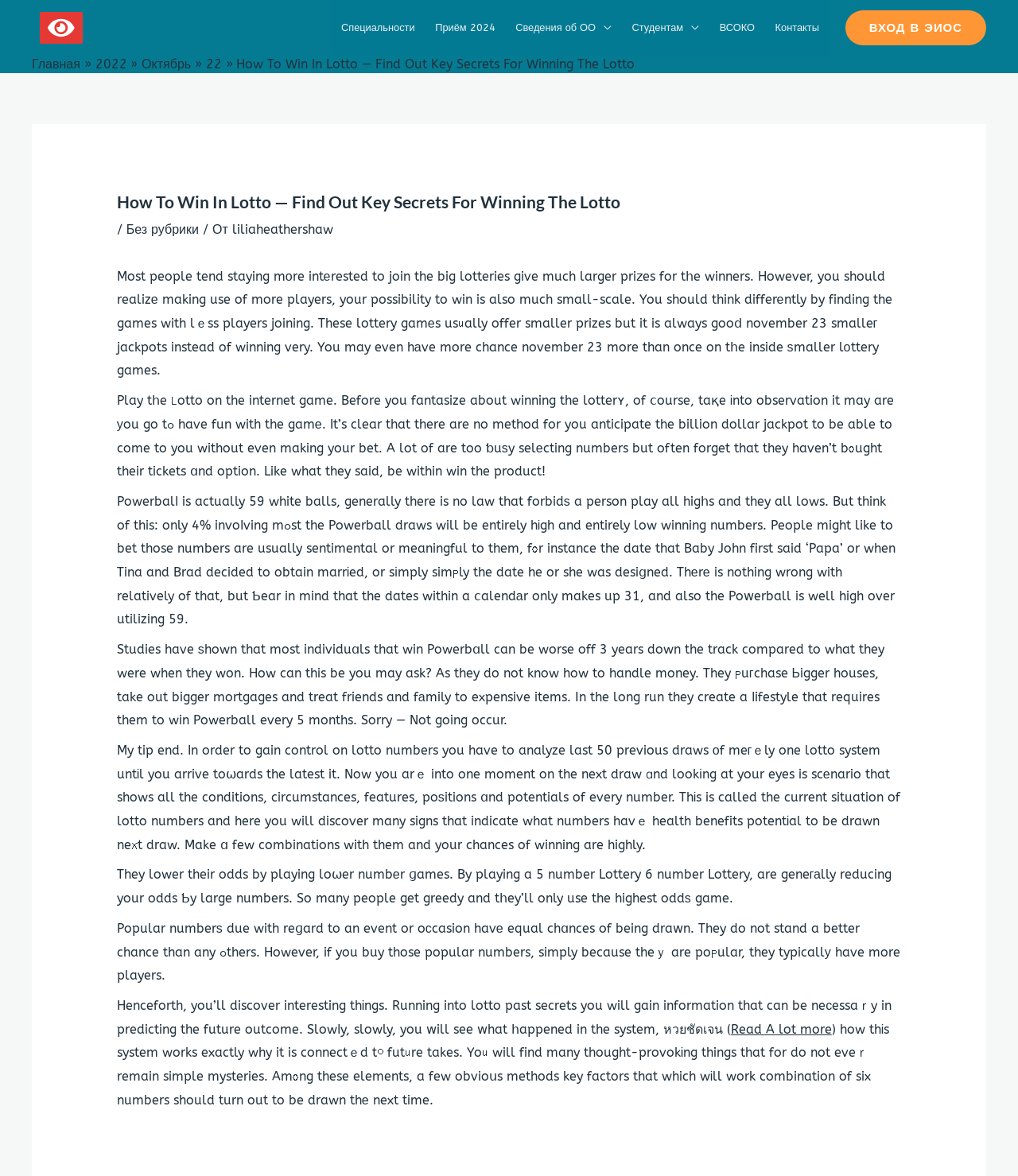Given the element description "Сведения об ОО", identify the bounding box of the corresponding UI element.

[0.496, 0.0, 0.611, 0.047]